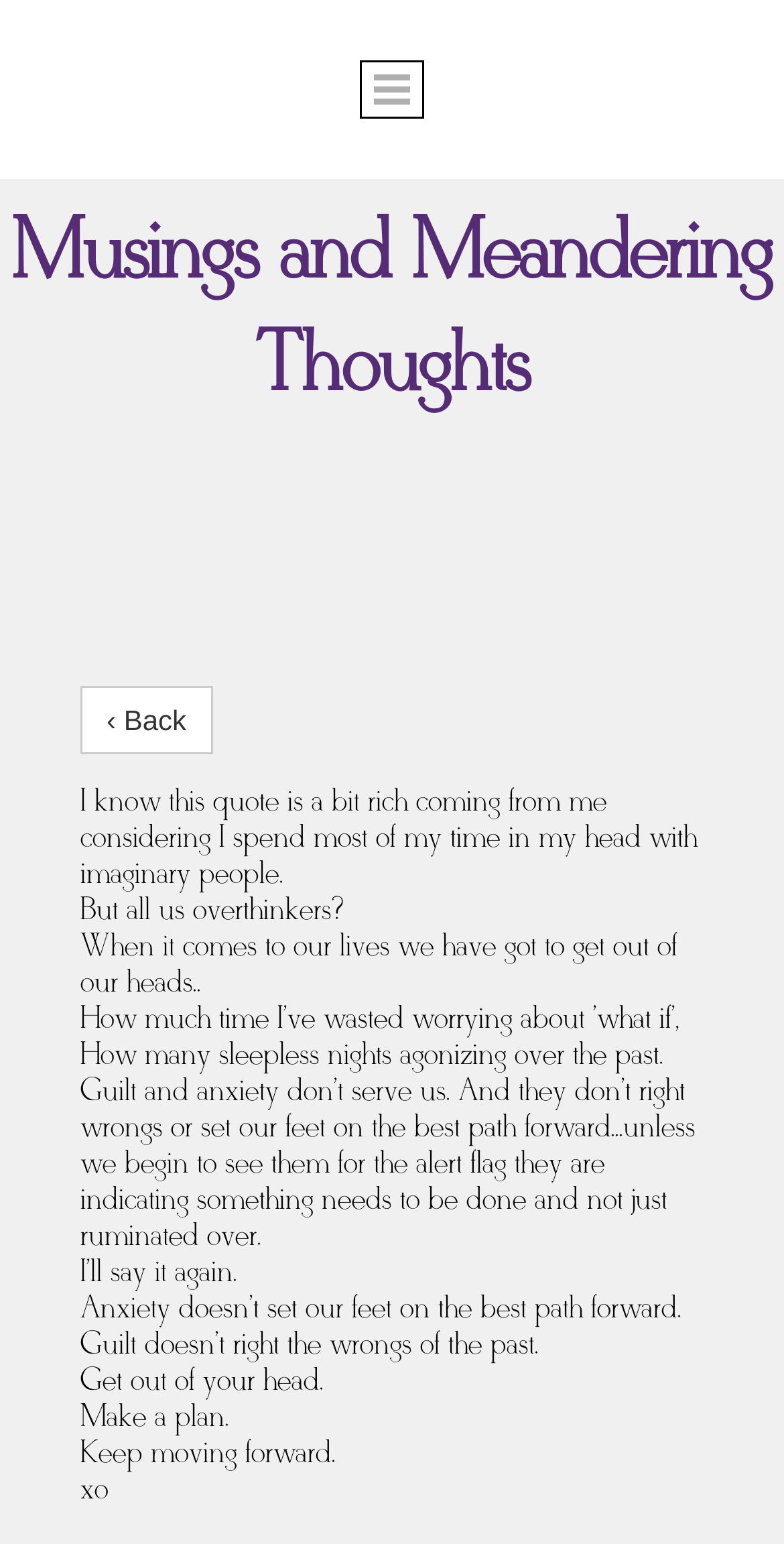What is the tone of the blog post?
Answer the question with as much detail as you can, using the image as a reference.

The tone of the blog post is reflective as the author is sharing their thoughts and experiences, and encouraging as they are providing advice and motivation to the readers, especially overthinkers.